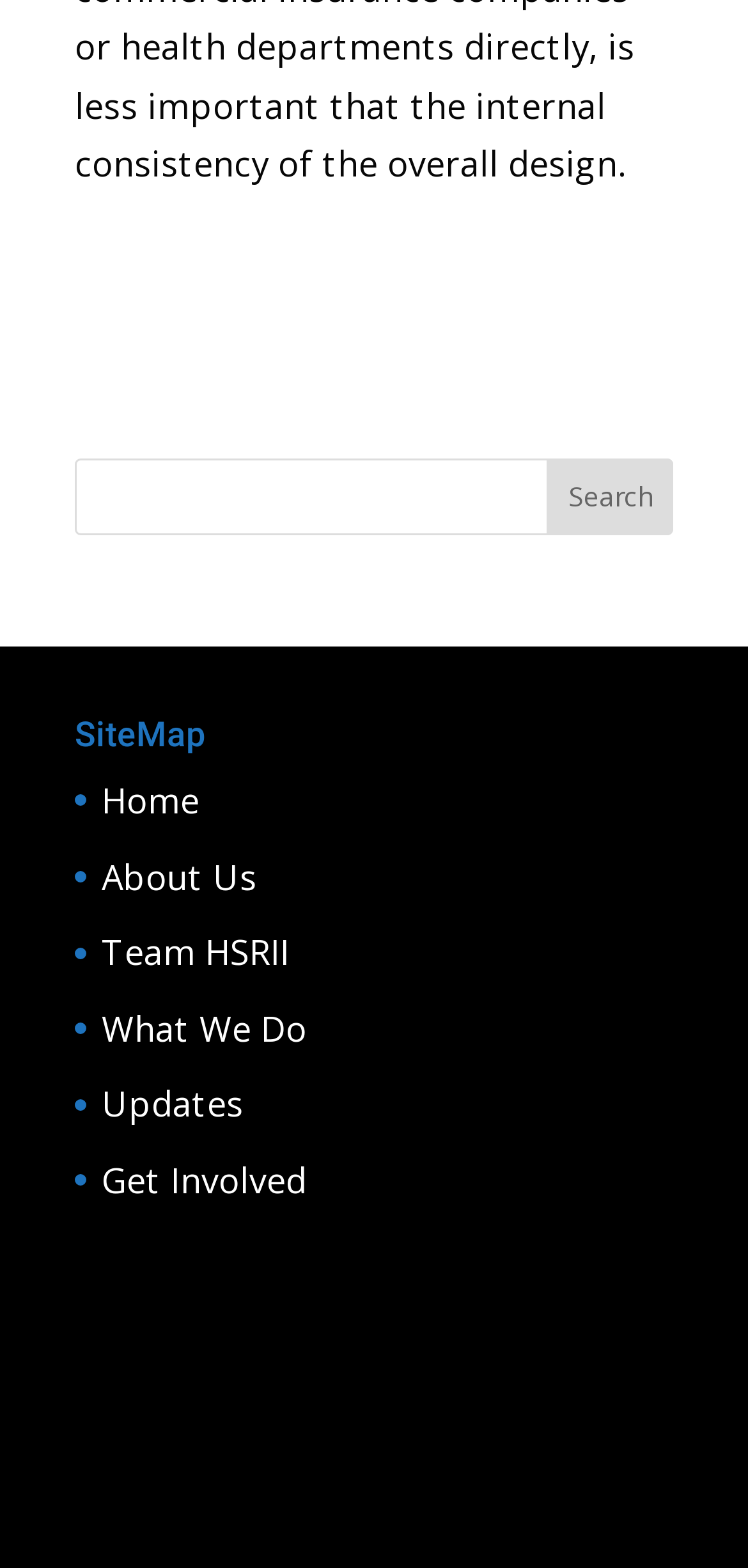From the screenshot, find the bounding box of the UI element matching this description: "No Comments". Supply the bounding box coordinates in the form [left, top, right, bottom], each a float between 0 and 1.

None